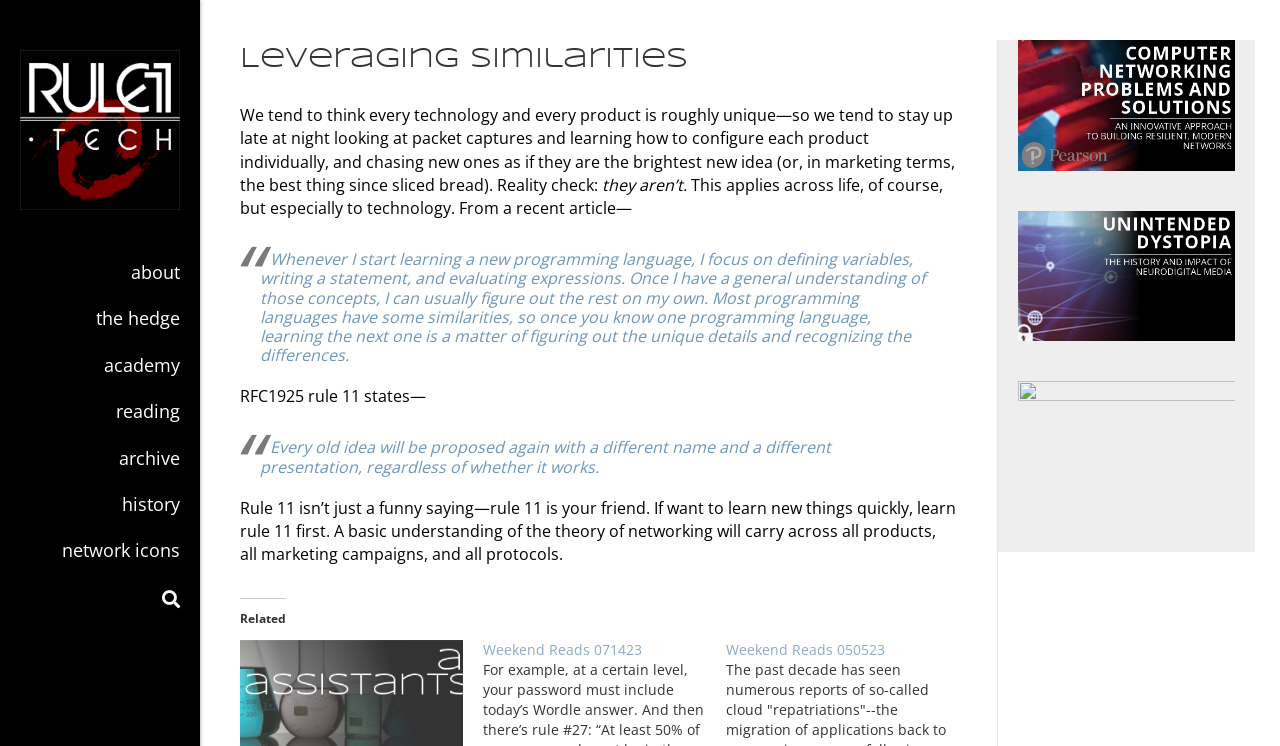Provide a brief response to the question below using a single word or phrase: 
What type of content is listed under 'Related'?

Weekend Reads